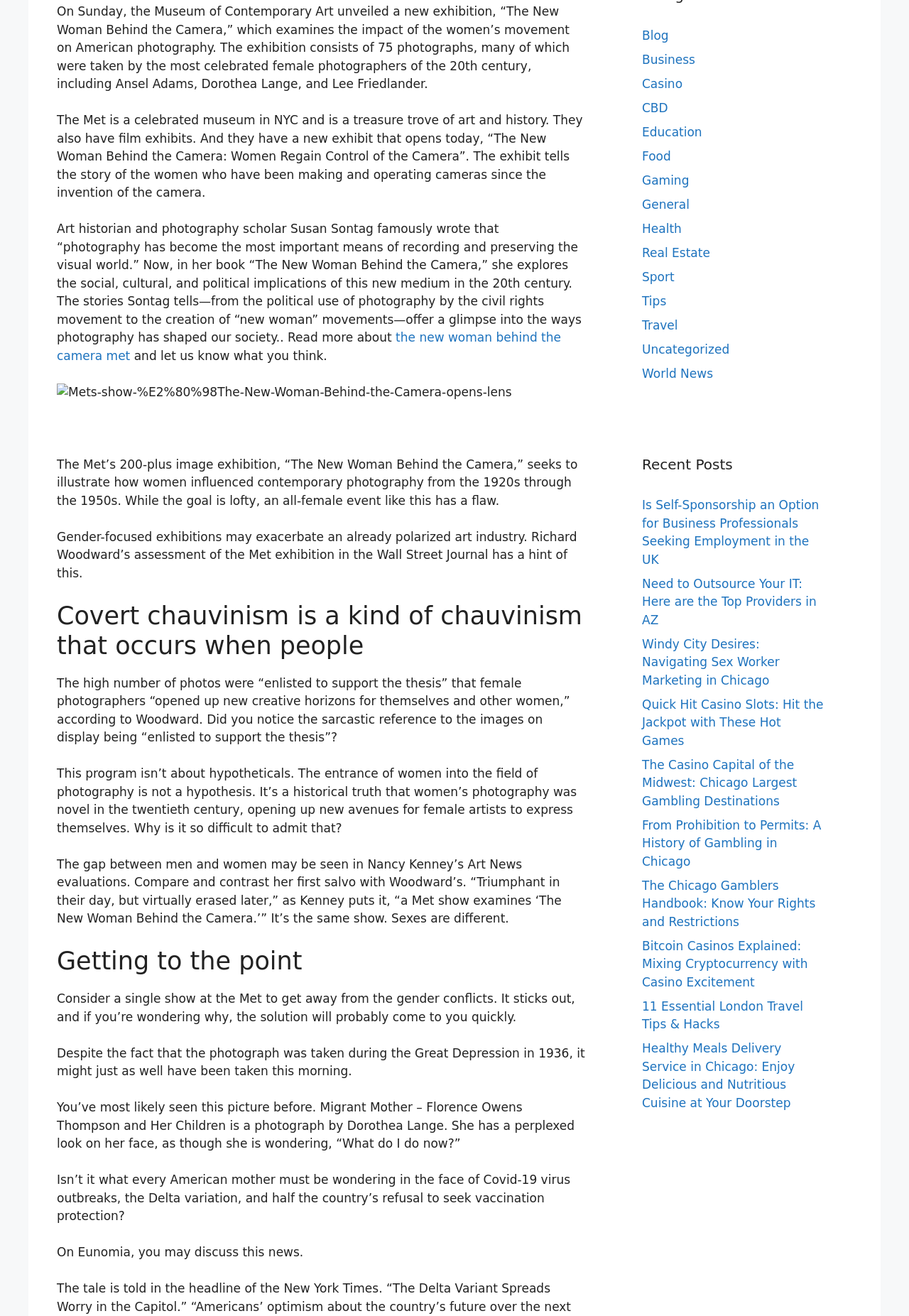From the element description Real Estate, predict the bounding box coordinates of the UI element. The coordinates must be specified in the format (top-left x, top-left y, bottom-right x, bottom-right y) and should be within the 0 to 1 range.

[0.706, 0.186, 0.781, 0.197]